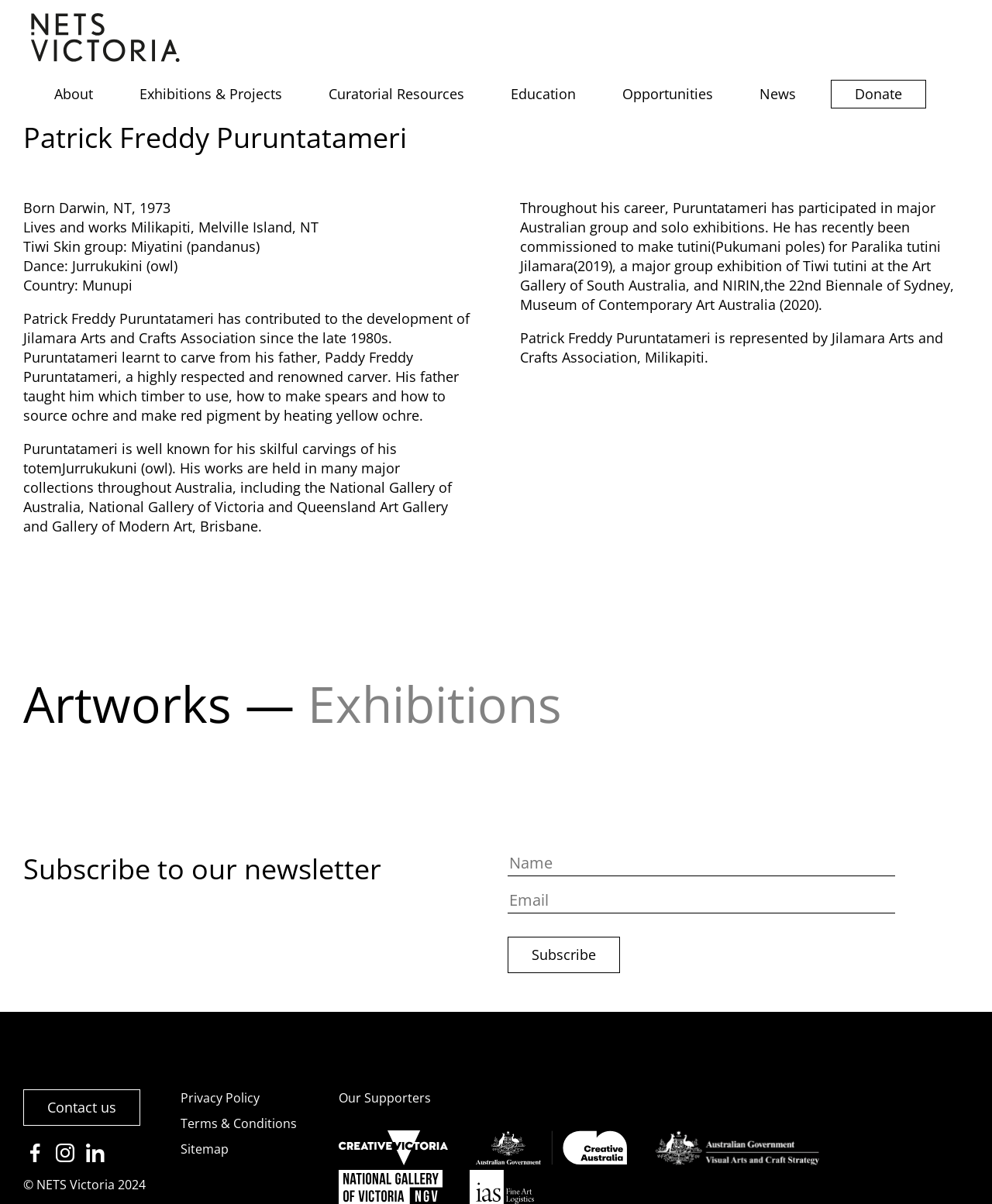Pinpoint the bounding box coordinates of the area that must be clicked to complete this instruction: "Subscribe to the newsletter".

[0.512, 0.778, 0.625, 0.808]